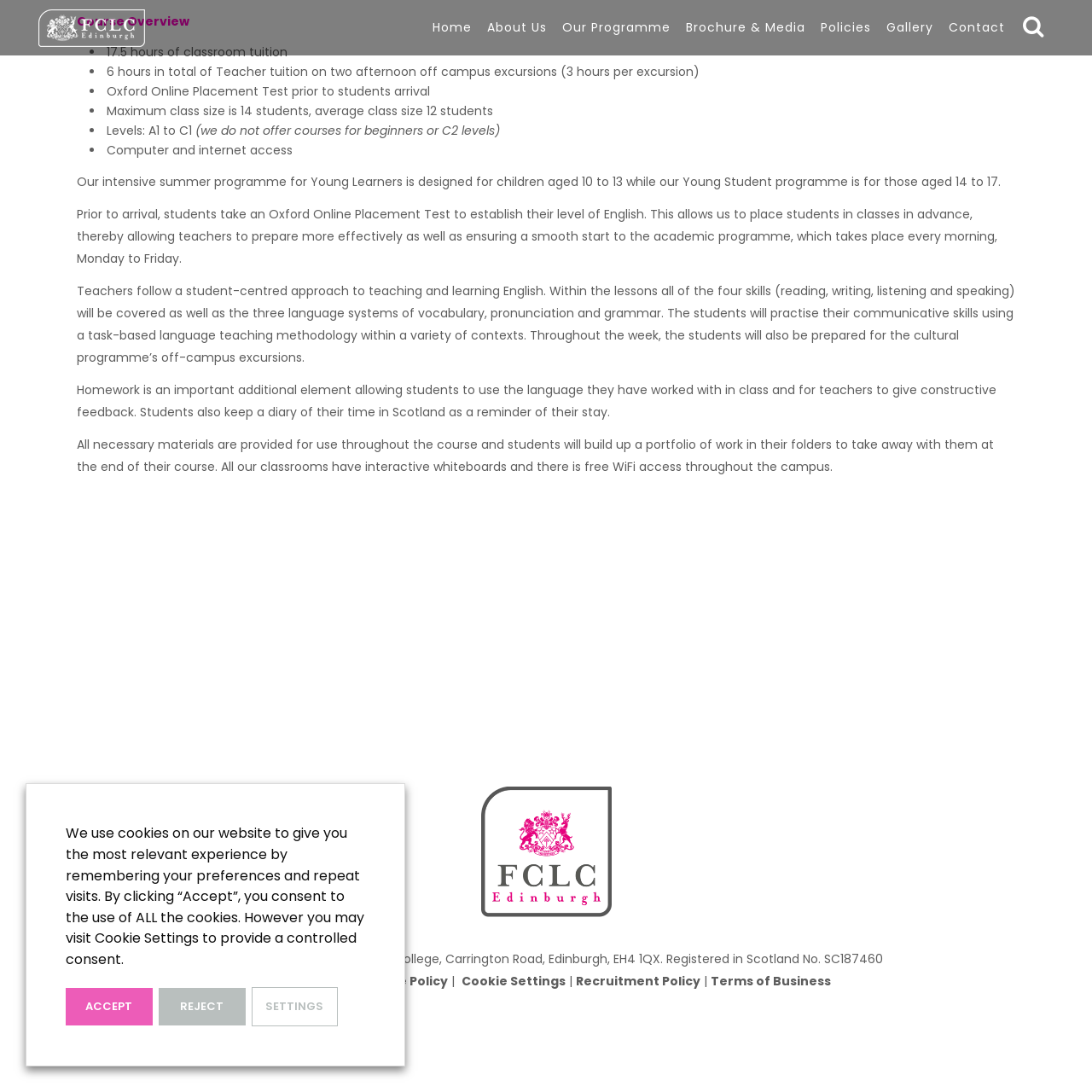Find and provide the bounding box coordinates for the UI element described with: "Our Programme".

[0.508, 0.0, 0.621, 0.051]